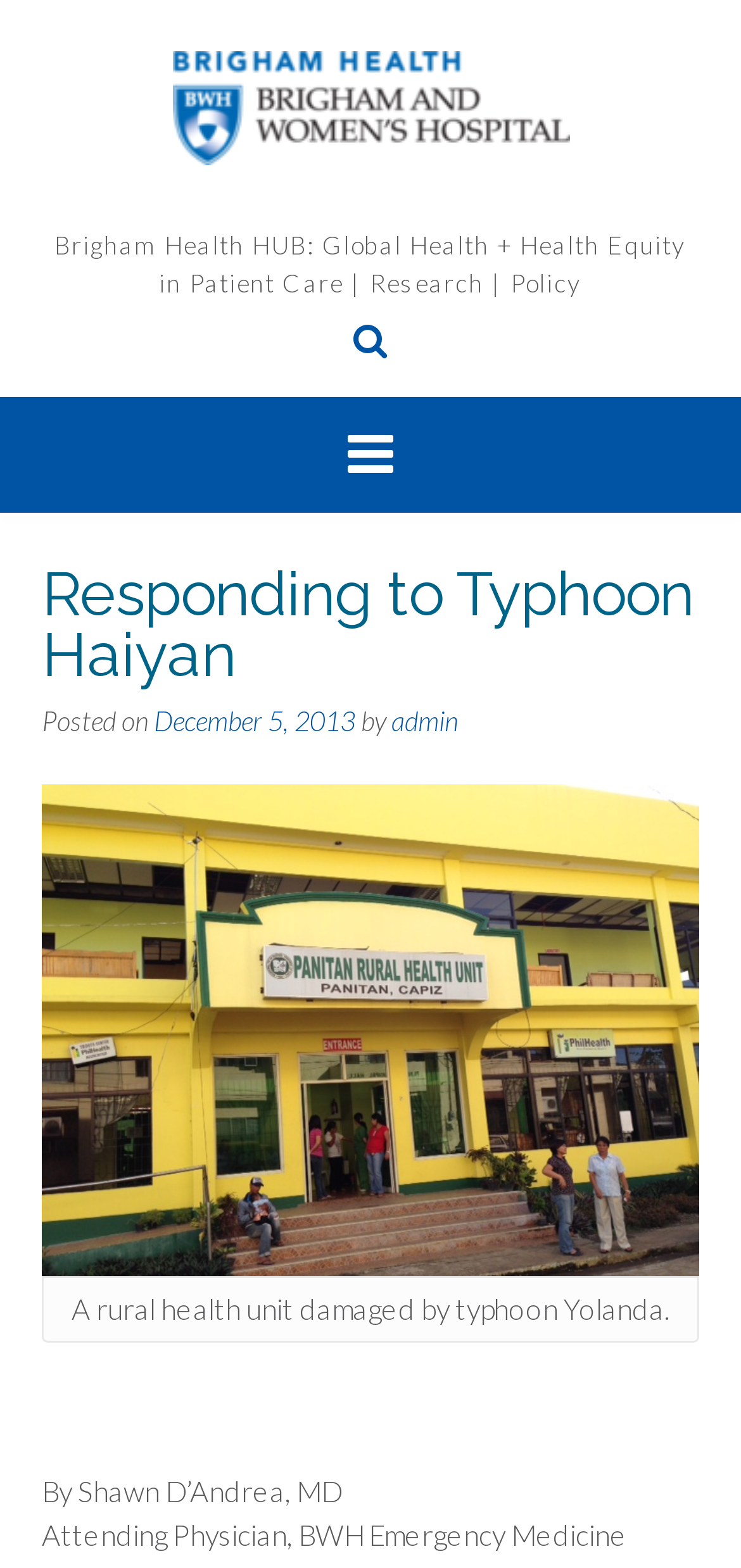Extract the bounding box coordinates for the UI element described by the text: "December 5, 2013June 27, 2019". The coordinates should be in the form of [left, top, right, bottom] with values between 0 and 1.

[0.208, 0.449, 0.479, 0.47]